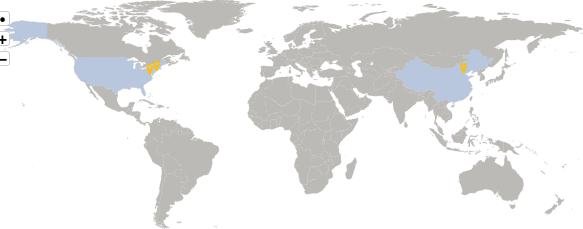What do the yellow pins represent?
Please use the image to provide a one-word or short phrase answer.

significant points of interest or data collection